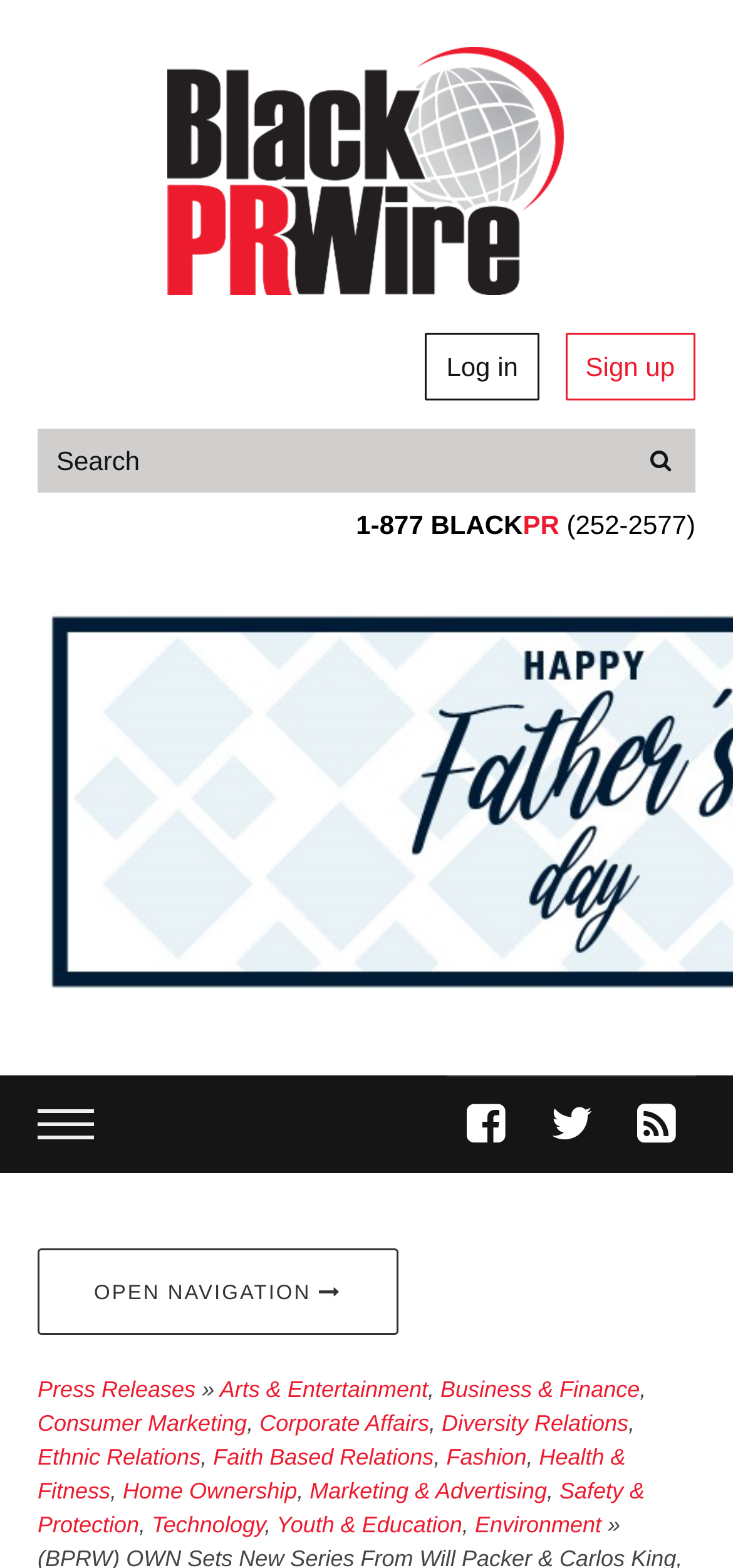Identify the bounding box for the UI element specified in this description: "Environment". The coordinates must be four float numbers between 0 and 1, formatted as [left, top, right, bottom].

[0.648, 0.964, 0.821, 0.981]